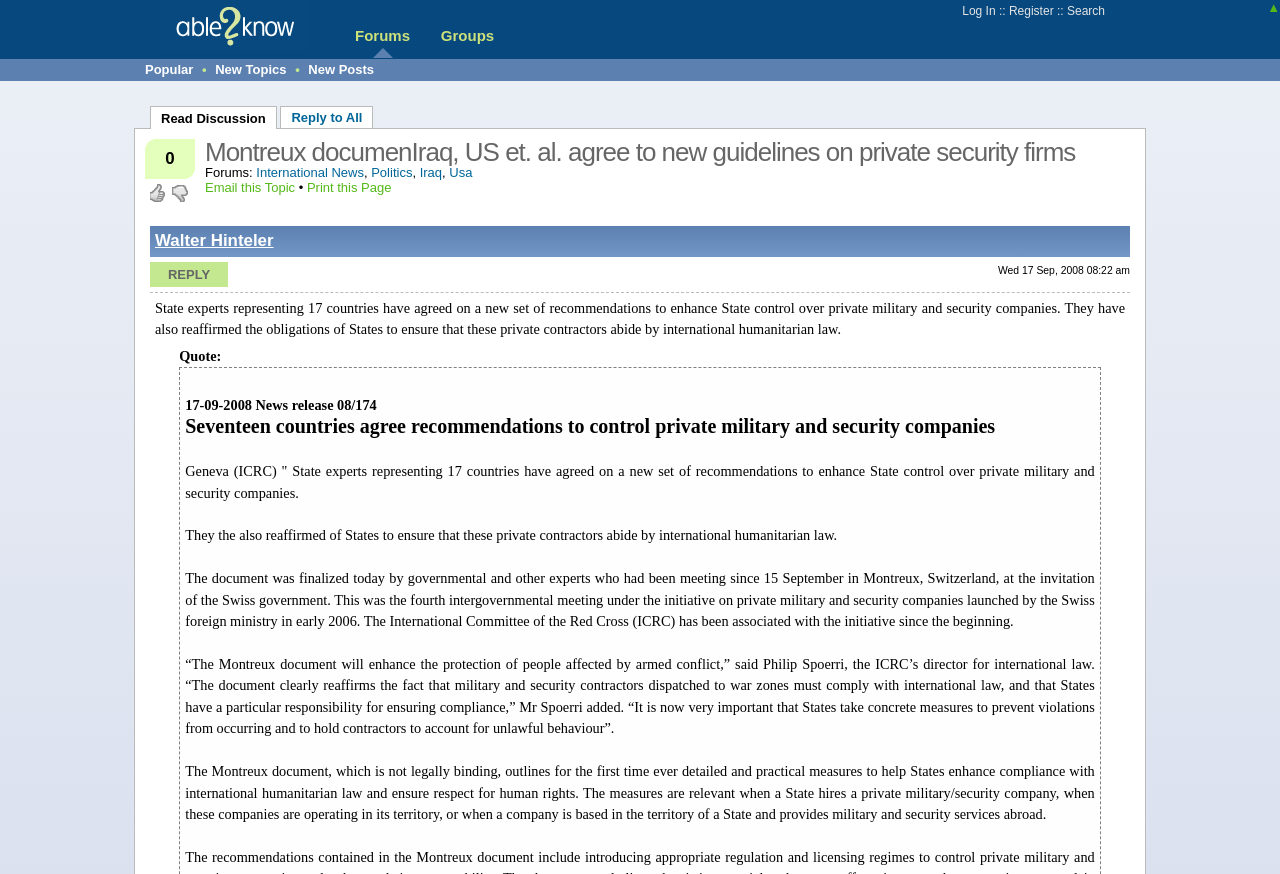Indicate the bounding box coordinates of the element that needs to be clicked to satisfy the following instruction: "Email this topic". The coordinates should be four float numbers between 0 and 1, i.e., [left, top, right, bottom].

[0.16, 0.206, 0.231, 0.223]